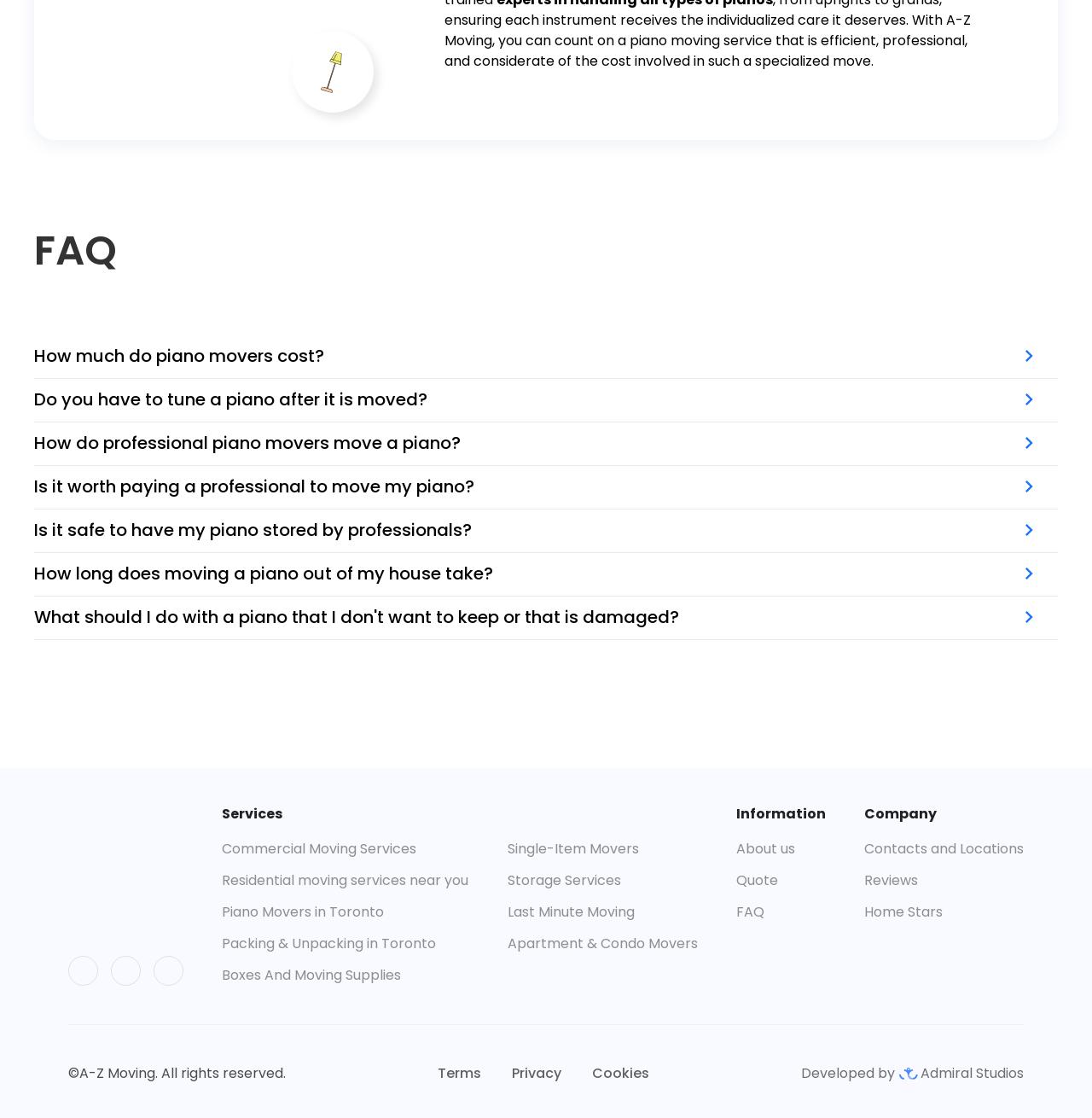Please locate the bounding box coordinates of the element that should be clicked to achieve the given instruction: "Click the 'About us' link".

[0.674, 0.75, 0.728, 0.768]